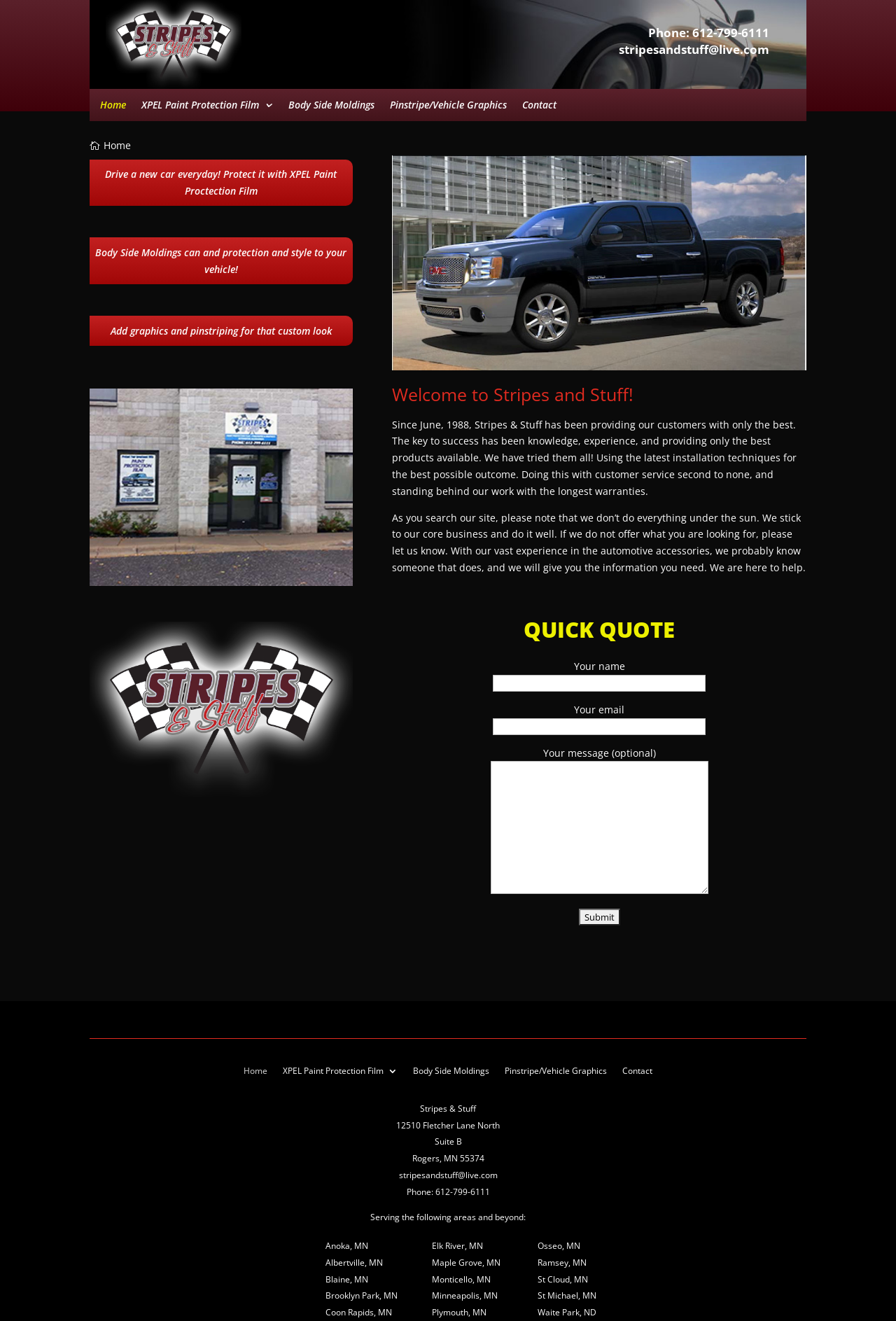Bounding box coordinates are specified in the format (top-left x, top-left y, bottom-right x, bottom-right y). All values are floating point numbers bounded between 0 and 1. Please provide the bounding box coordinate of the region this sentence describes: Body Side Moldings

[0.461, 0.807, 0.546, 0.819]